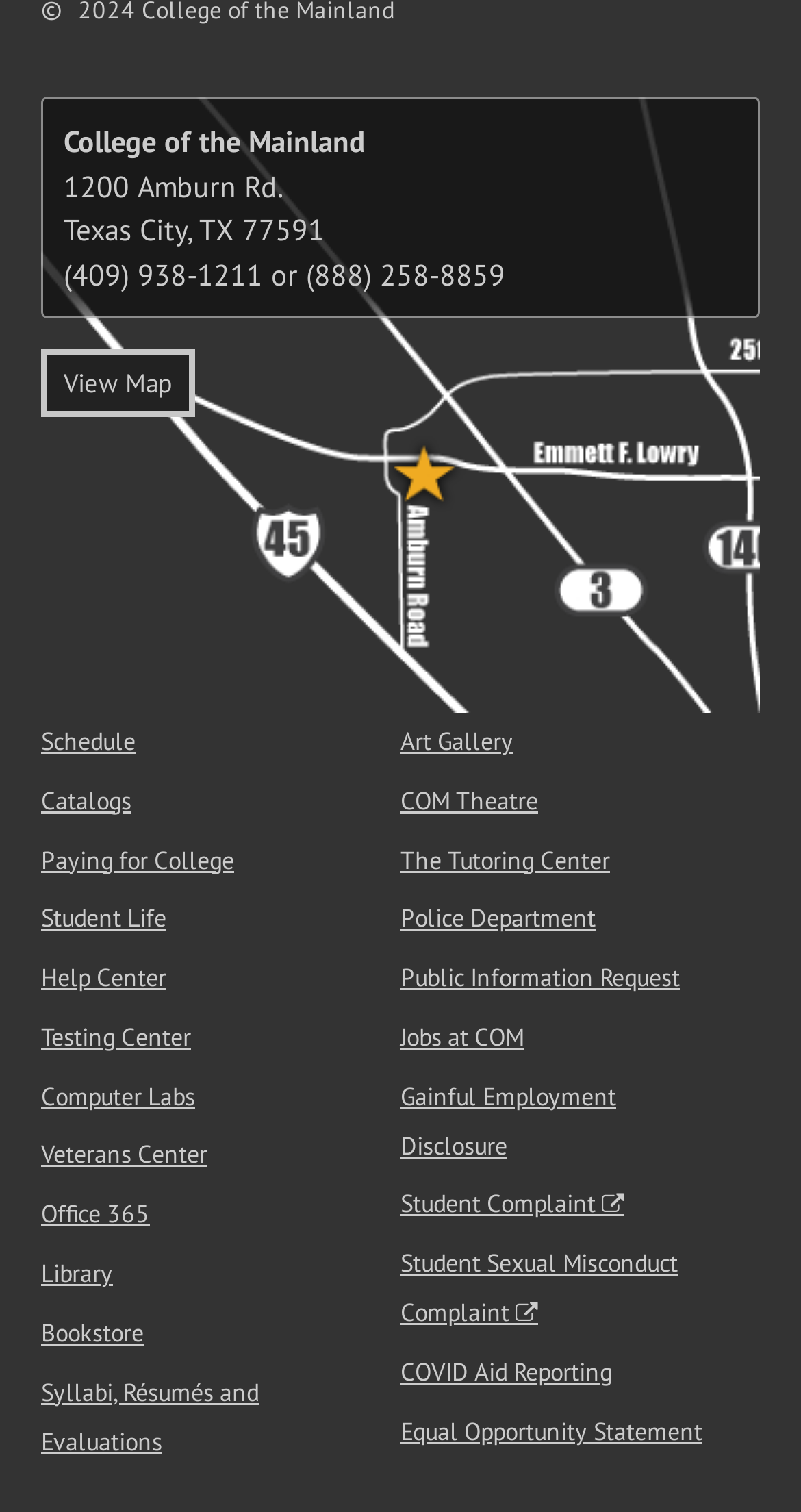Extract the bounding box for the UI element that matches this description: "Library".

[0.051, 0.832, 0.141, 0.852]